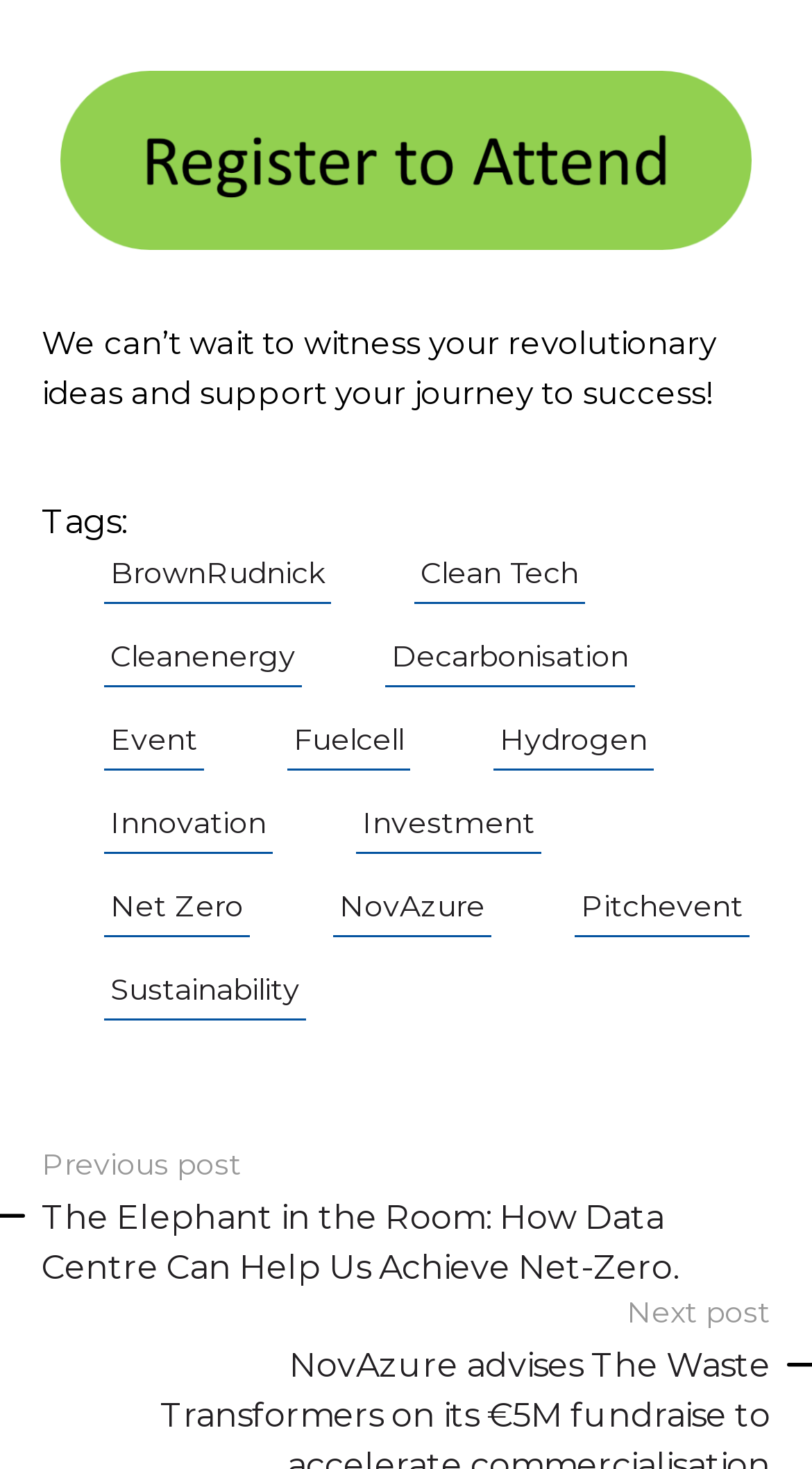What is the title of the previous post?
Analyze the screenshot and provide a detailed answer to the question.

The title of the previous post can be found by looking at the link with the text 'Previous post' and finding the corresponding link text, which is 'The Elephant in the Room: How Data Centre Can Help Us Achieve Net-Zero.'.